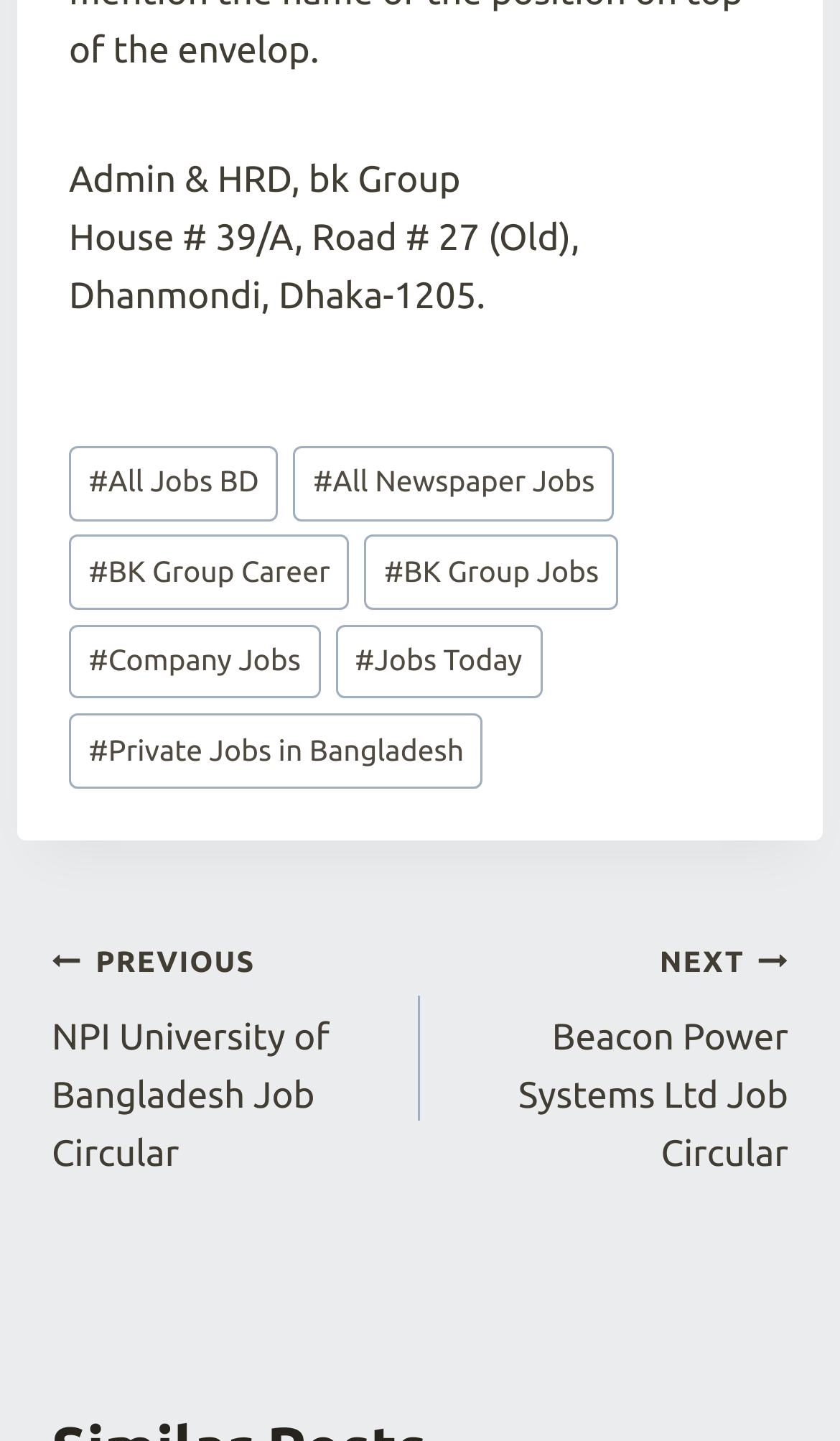Use a single word or phrase to answer the following:
What is the previous job circular?

NPI University of Bangladesh Job Circular